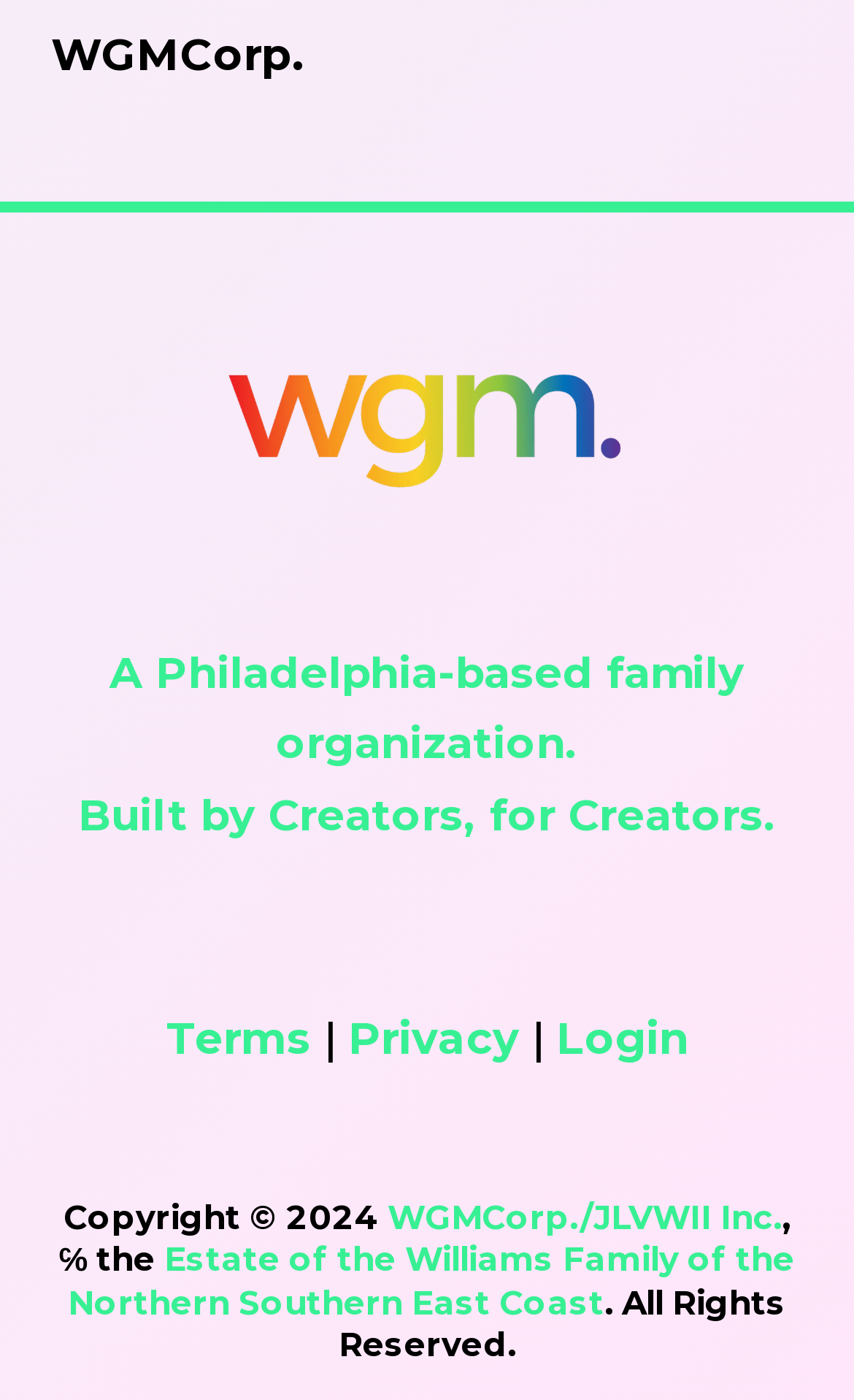What is the position of the 'Login' link?
Provide an in-depth and detailed answer to the question.

The answer can be determined by analyzing the bounding box coordinates of the link element with the text 'Login'. The coordinates [0.651, 0.723, 0.805, 0.761] indicate that the element is located at the bottom right of the page.